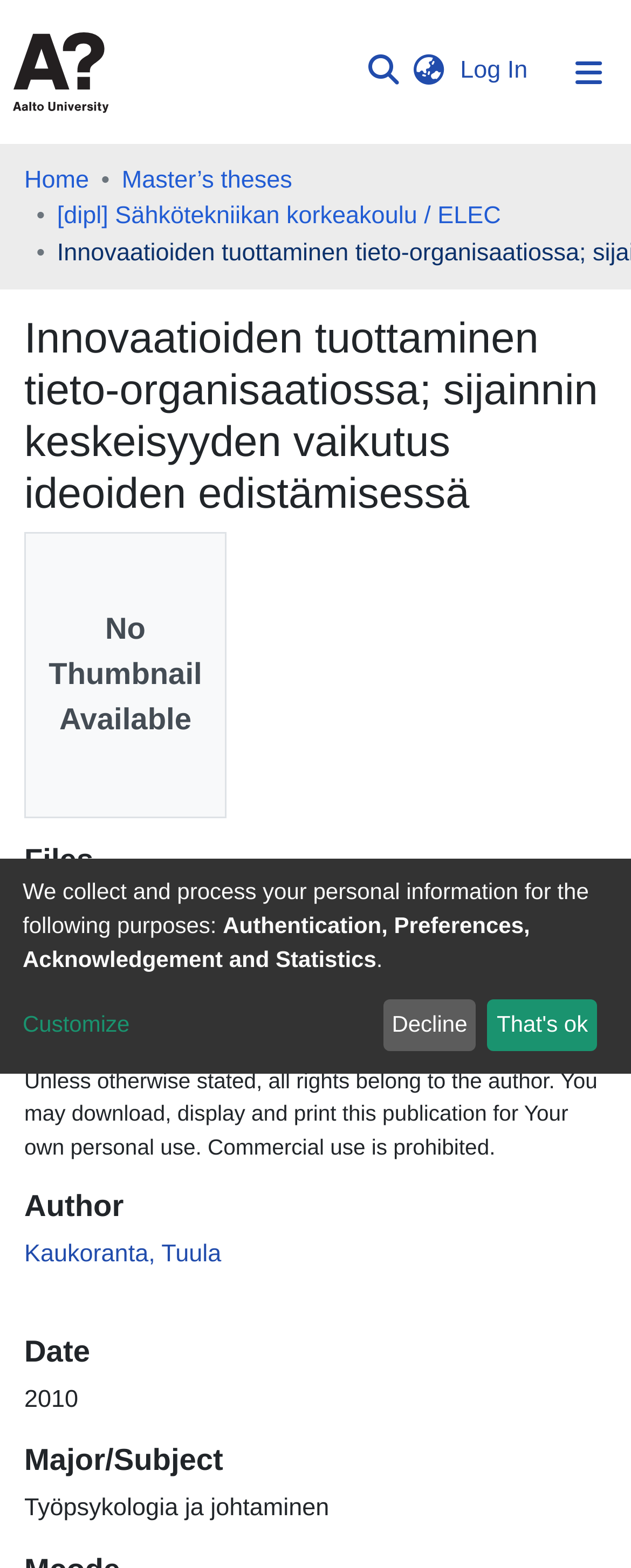What is the language of the webpage?
Refer to the image and give a detailed answer to the query.

The question is asking for the language of the webpage. Although there is a 'Language switch' button, it does not specify the current language of the webpage. Therefore, the answer is 'Not specified'.